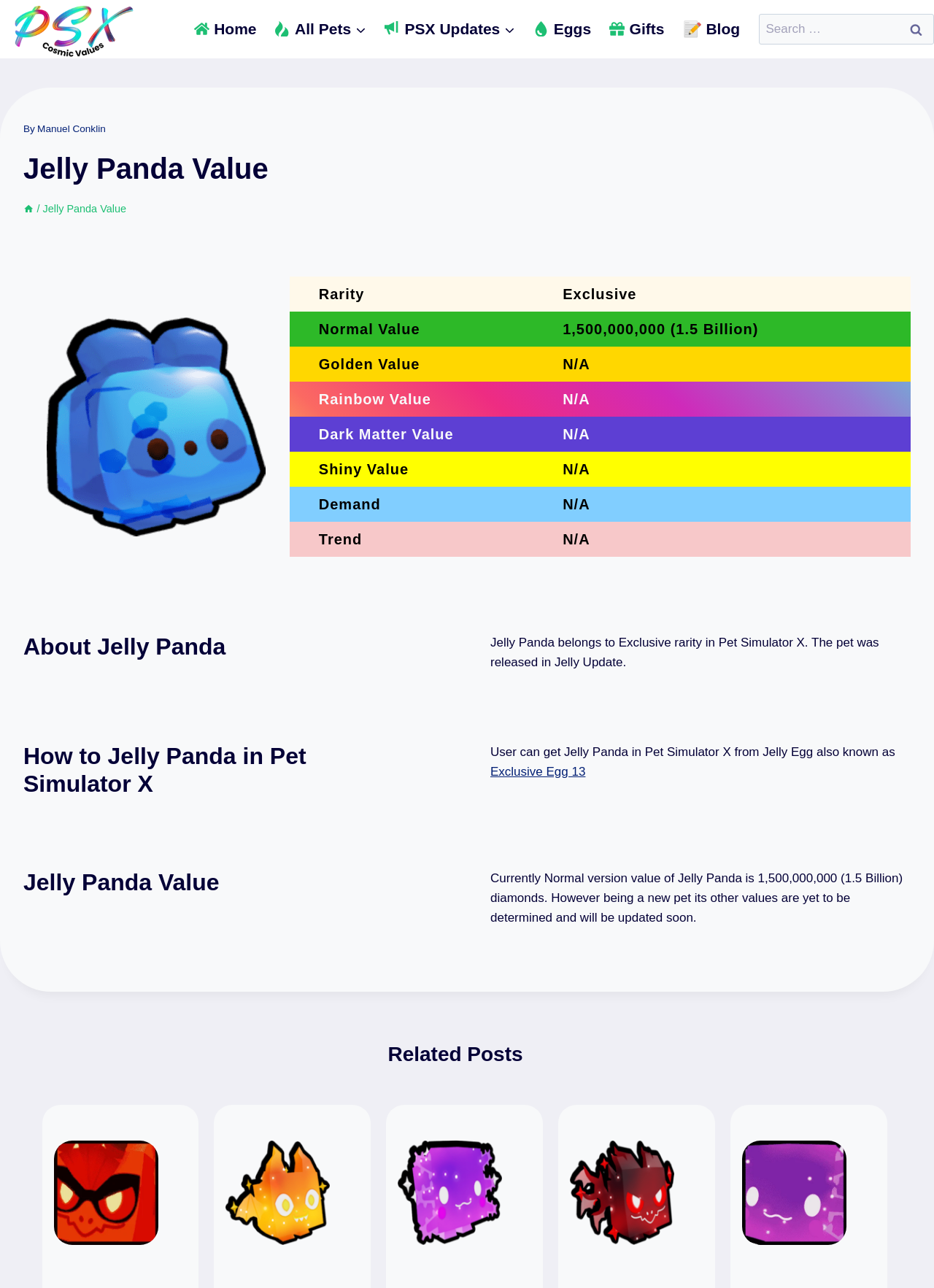Identify the bounding box coordinates for the element that needs to be clicked to fulfill this instruction: "Click the 'Home' link". Provide the coordinates in the format of four float numbers between 0 and 1: [left, top, right, bottom].

[0.198, 0.006, 0.284, 0.039]